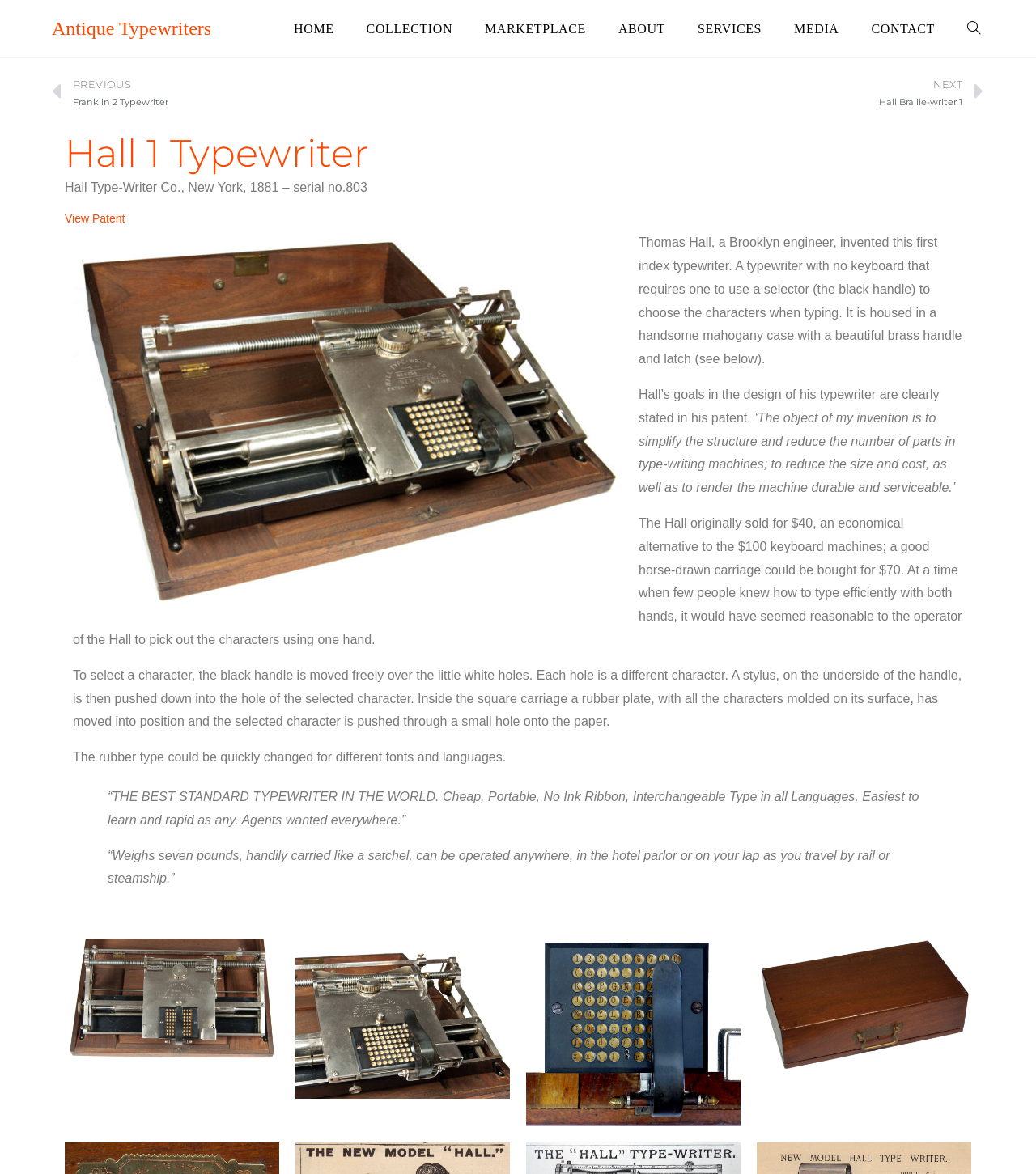Refer to the image and answer the question with as much detail as possible: What is the name of the typewriter described on this webpage?

The webpage has a heading 'Hall 1 Typewriter' and the text 'Hall Type-Writer Co., New York, 1881 – serial no.803' which suggests that the webpage is describing the Hall 1 Typewriter.